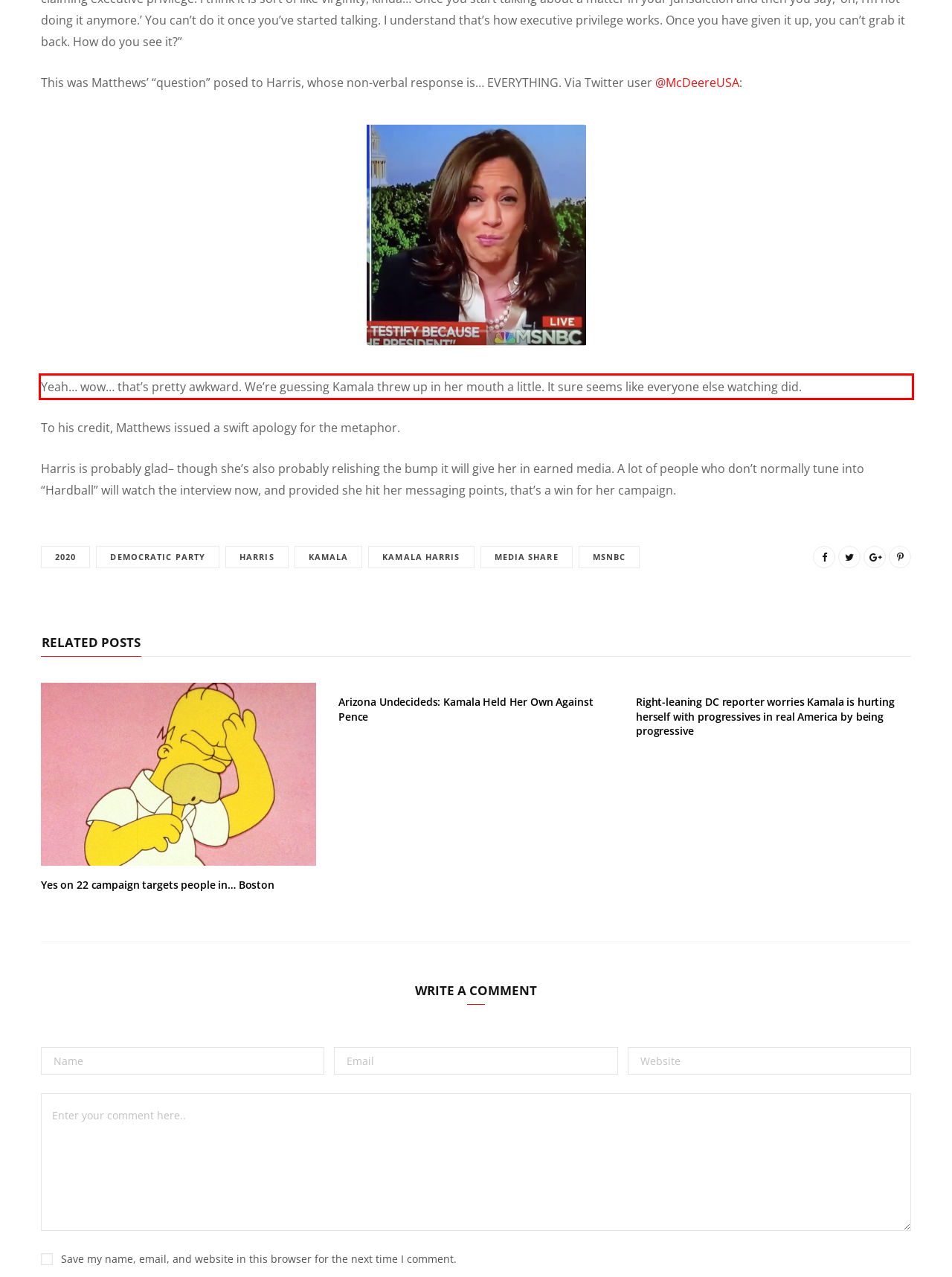Within the screenshot of the webpage, there is a red rectangle. Please recognize and generate the text content inside this red bounding box.

Yeah… wow… that’s pretty awkward. We’re guessing Kamala threw up in her mouth a little. It sure seems like everyone else watching did.